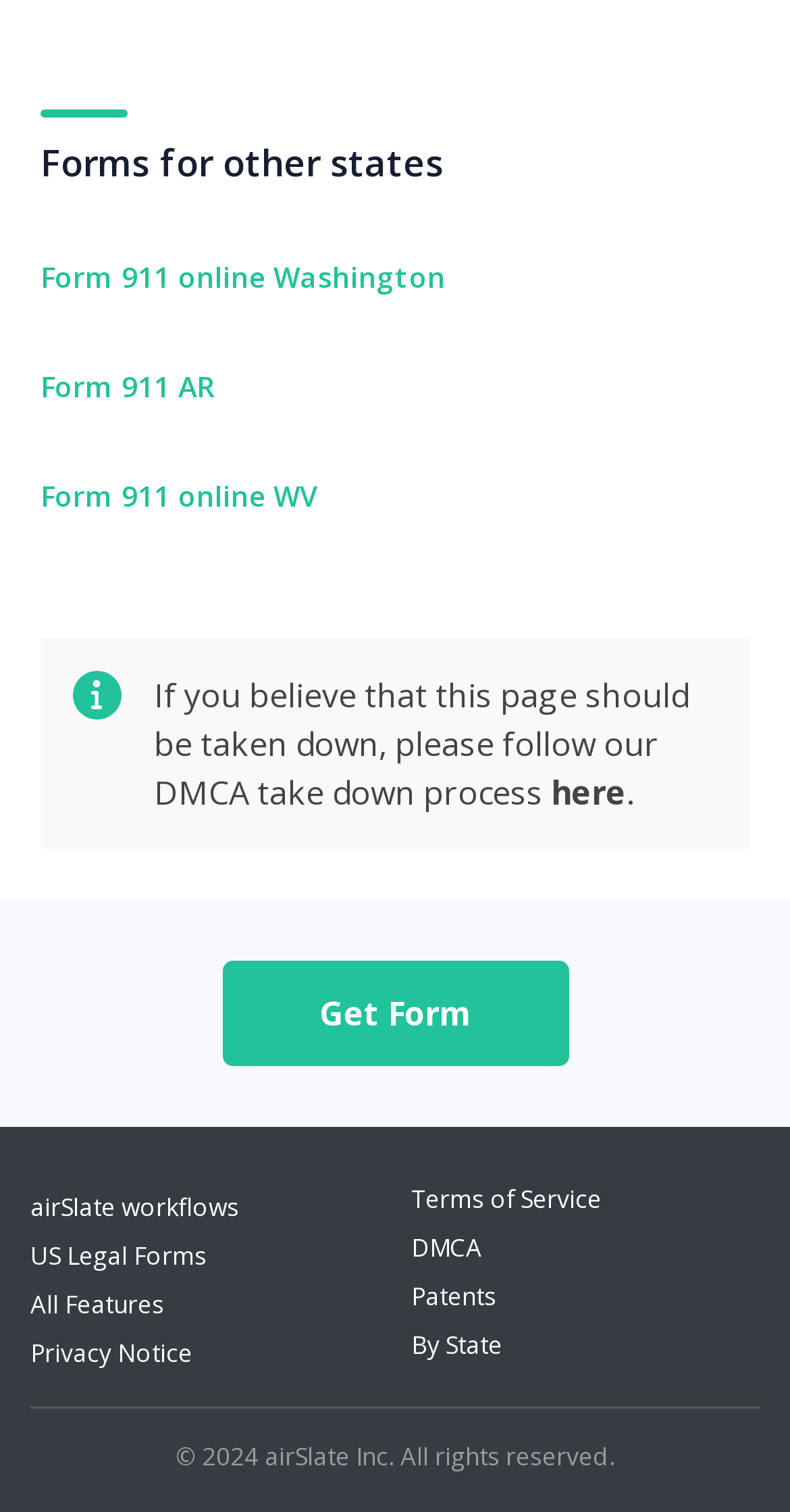How many links are there to state-specific forms?
Please provide a detailed and thorough answer to the question.

There are three links to state-specific forms, namely 'Form 911 online Washington', 'Form 911 AR', and 'Form 911 online WV', which are located near the top of the webpage.